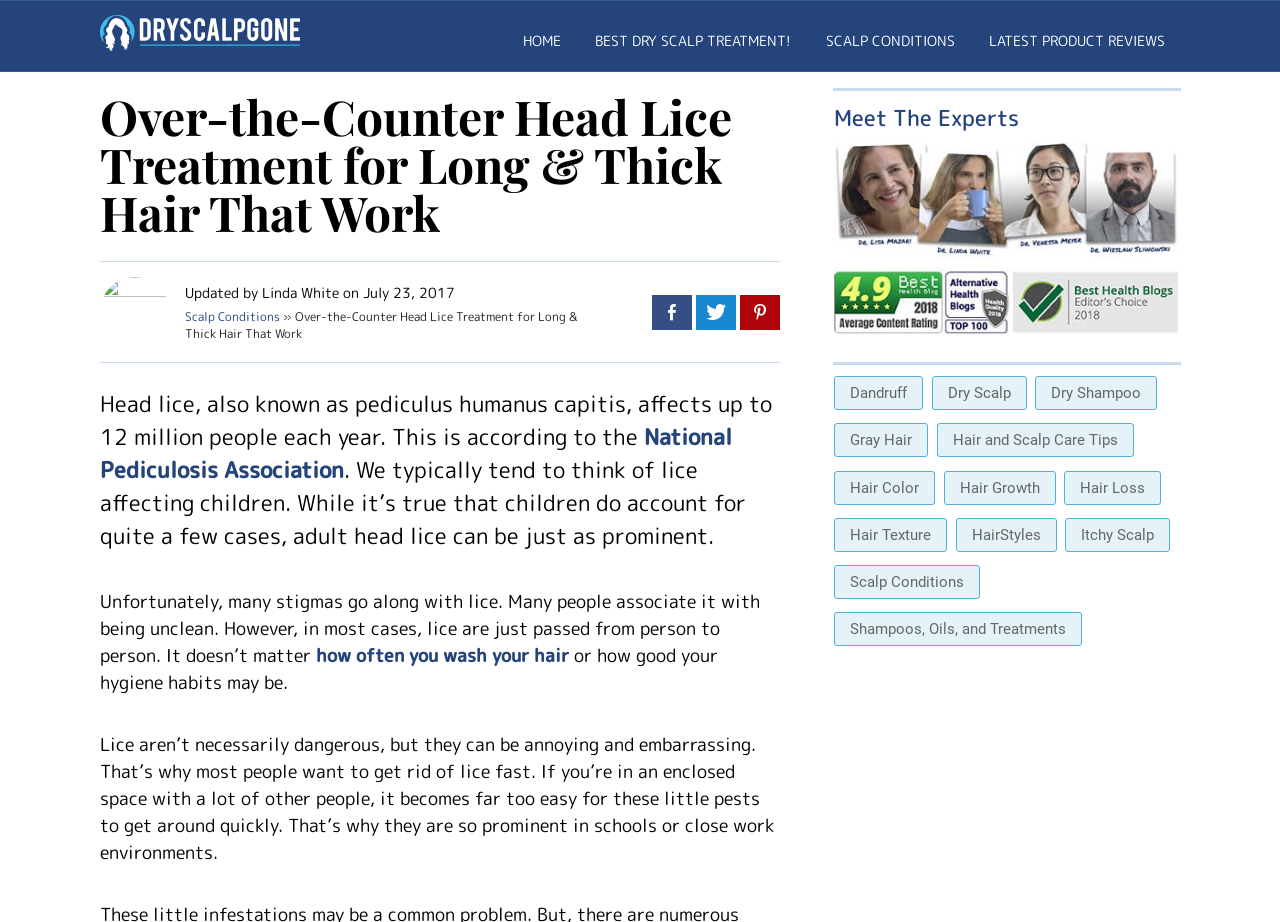Please find the bounding box coordinates of the element that you should click to achieve the following instruction: "Click on the link to view next message". The coordinates should be presented as four float numbers between 0 and 1: [left, top, right, bottom].

None